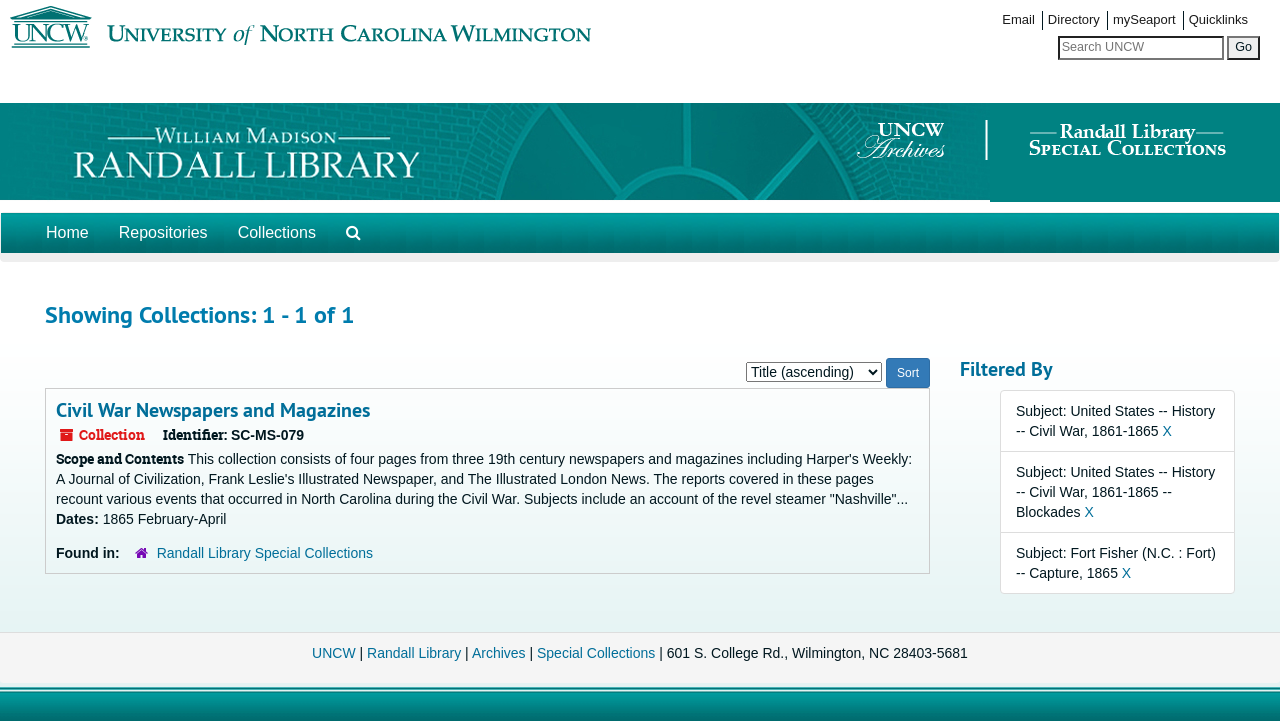Given the element description: "Randall Library", predict the bounding box coordinates of this UI element. The coordinates must be four float numbers between 0 and 1, given as [left, top, right, bottom].

[0.287, 0.895, 0.36, 0.917]